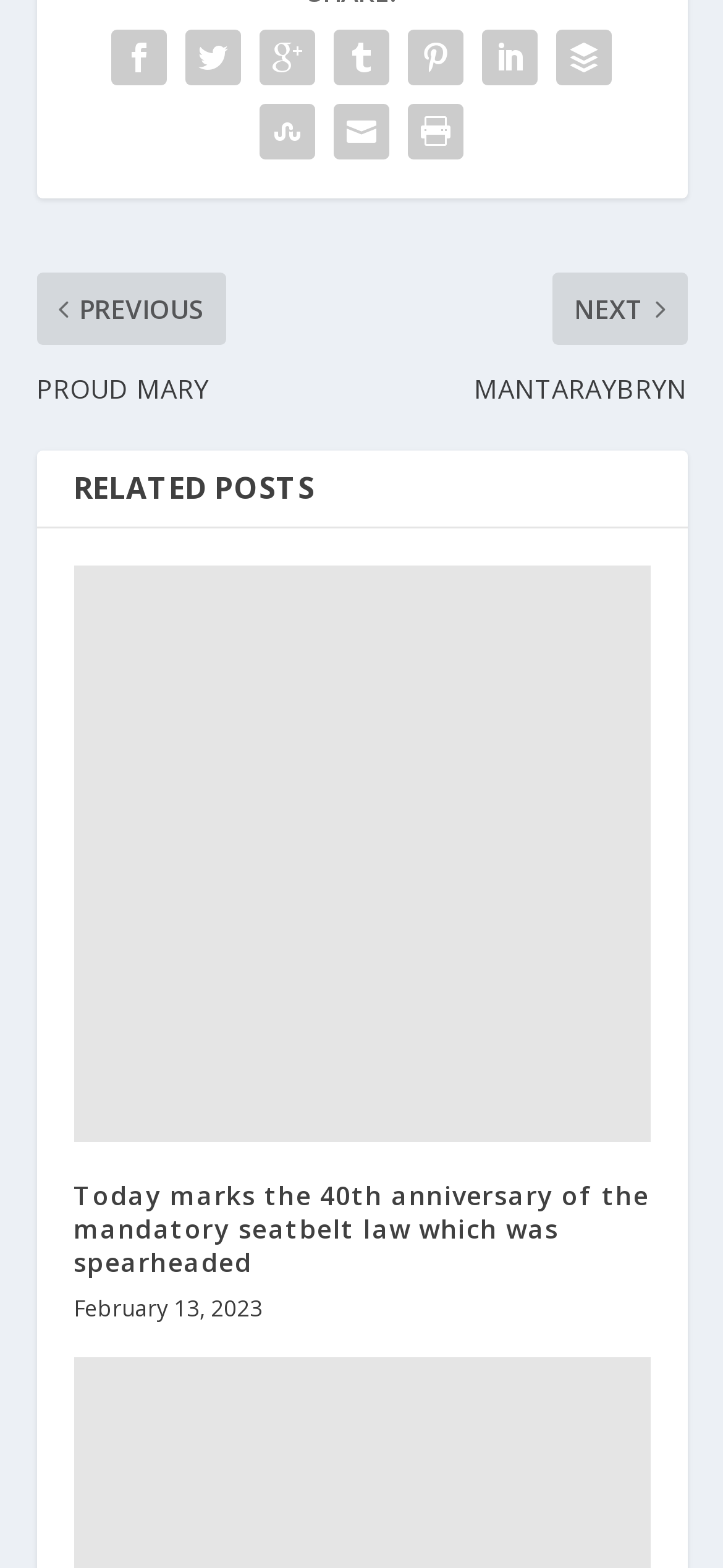What is above the 'RELATED POSTS' heading?
Examine the image and provide an in-depth answer to the question.

Above the 'RELATED POSTS' heading, there is an advertisement, which is represented by the link 'Advertisement' and the image 'Advertisement'.